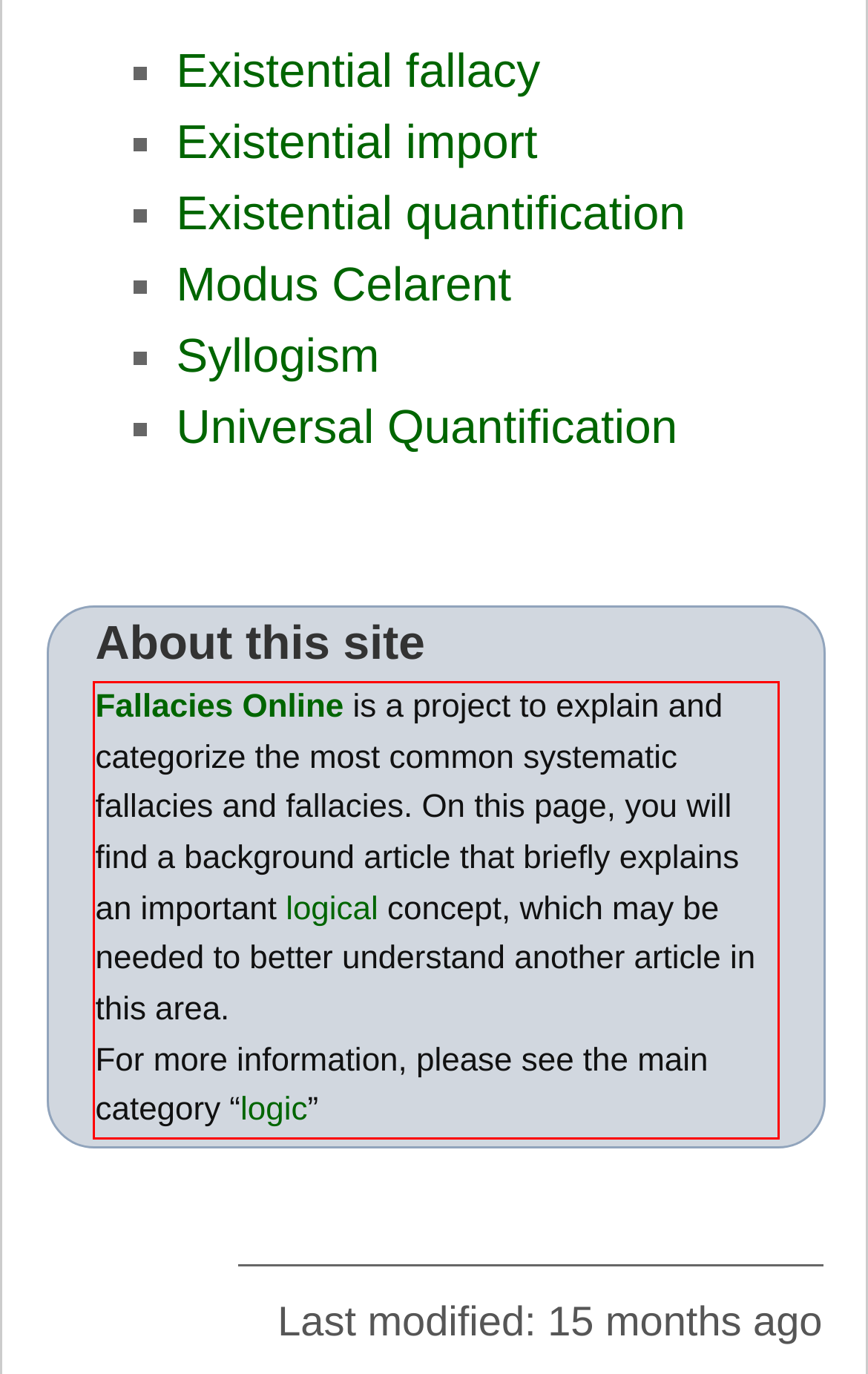Within the screenshot of the webpage, locate the red bounding box and use OCR to identify and provide the text content inside it.

Fallacies Online is a project to explain and categorize the most common systematic fallacies and fallacies. On this page, you will find a background article that briefly explains an important logical concept, which may be needed to better understand another article in this area. For more information, please see the main category “logic”